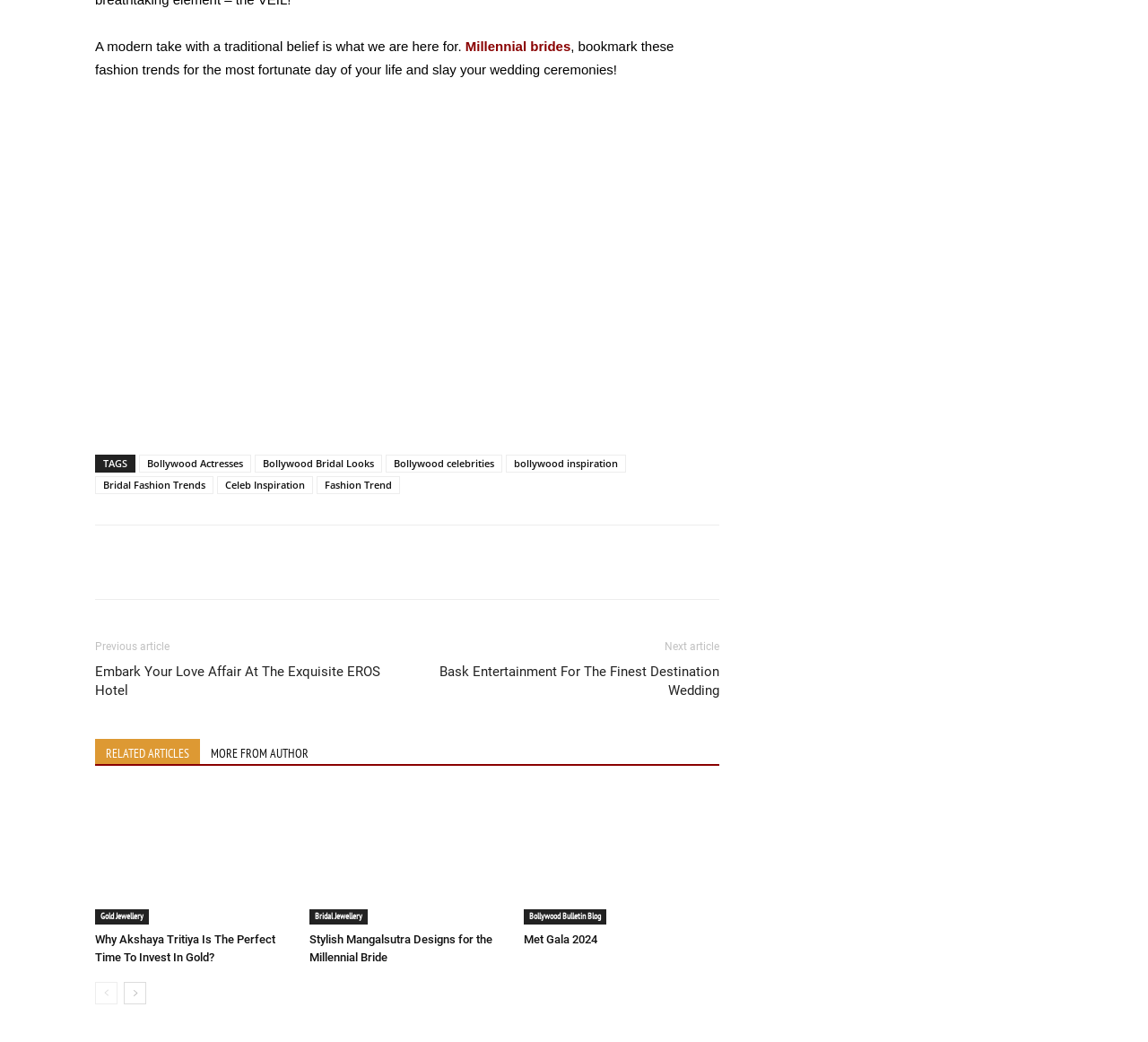Using the element description Fashion Trend, predict the bounding box coordinates for the UI element. Provide the coordinates in (top-left x, top-left y, bottom-right x, bottom-right y) format with values ranging from 0 to 1.

[0.276, 0.457, 0.348, 0.474]